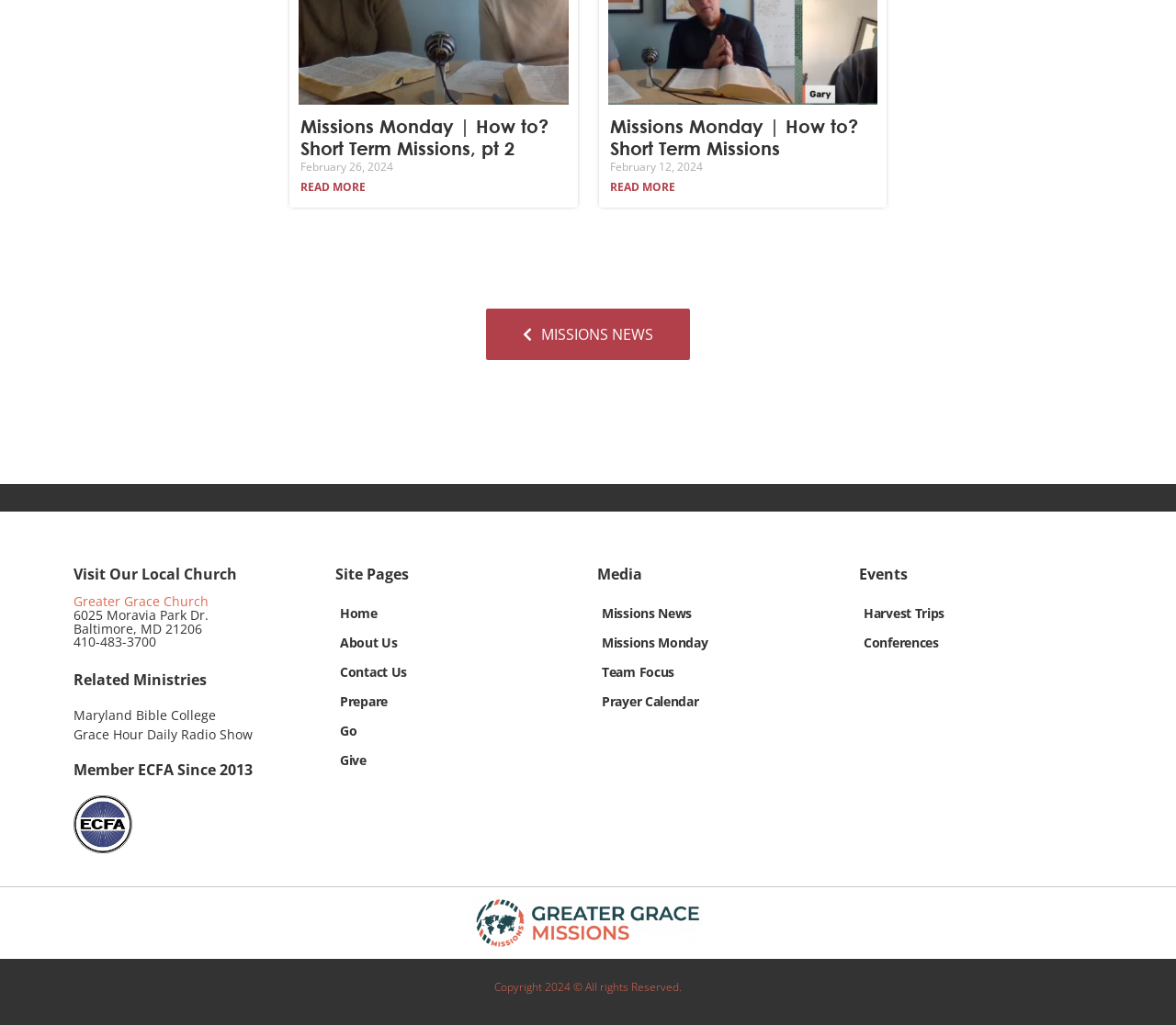Please locate the bounding box coordinates of the element that needs to be clicked to achieve the following instruction: "View user profile of The Dark Knight". The coordinates should be four float numbers between 0 and 1, i.e., [left, top, right, bottom].

None